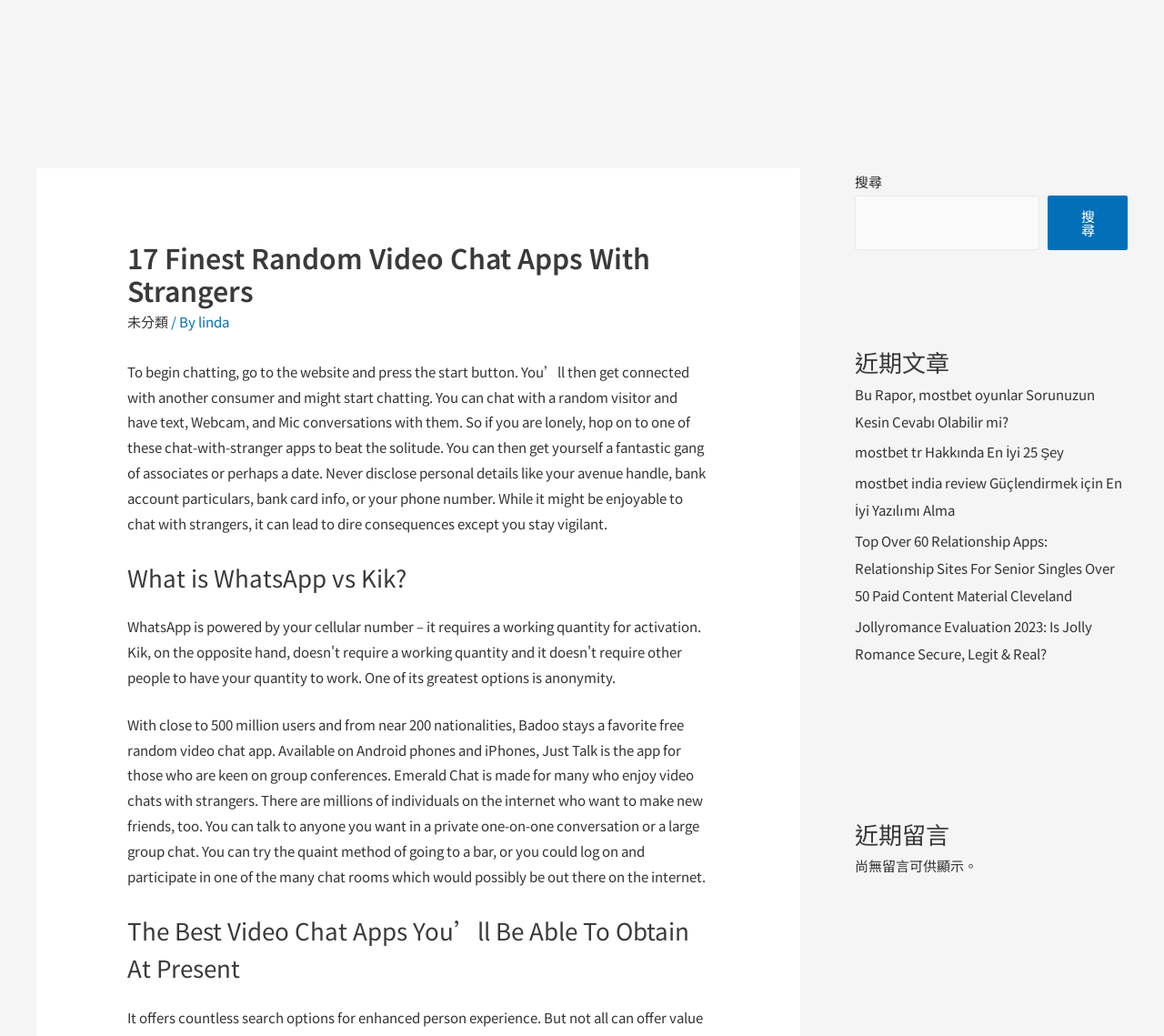Based on the element description: "parent_node: 搜尋 name="s"", identify the UI element and provide its bounding box coordinates. Use four float numbers between 0 and 1, [left, top, right, bottom].

[0.734, 0.189, 0.893, 0.241]